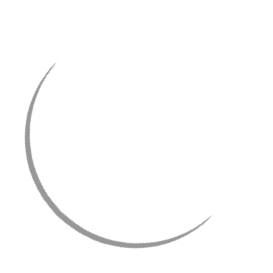Carefully observe the image and respond to the question with a detailed answer:
What is the purpose of the 'QUICK VIEW' link?

The 'QUICK VIEW' link is provided alongside the 'ADD TO CART' option, allowing customers to quickly access more information and visuals about the CZ Wedding and Formal Bracelet, making it easier for them to make a purchase decision.